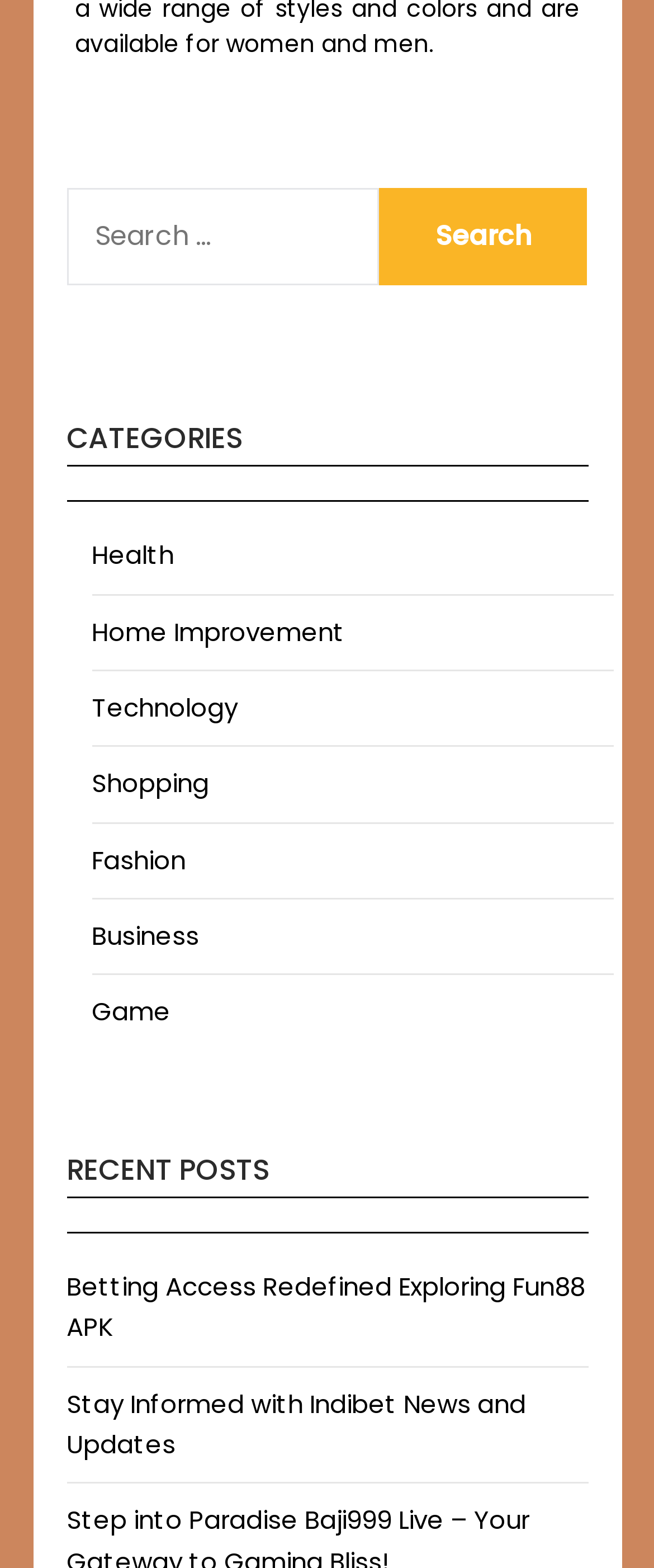What is the title of the latest post?
Using the visual information, answer the question in a single word or phrase.

Betting Access Redefined Exploring Fun88 APK